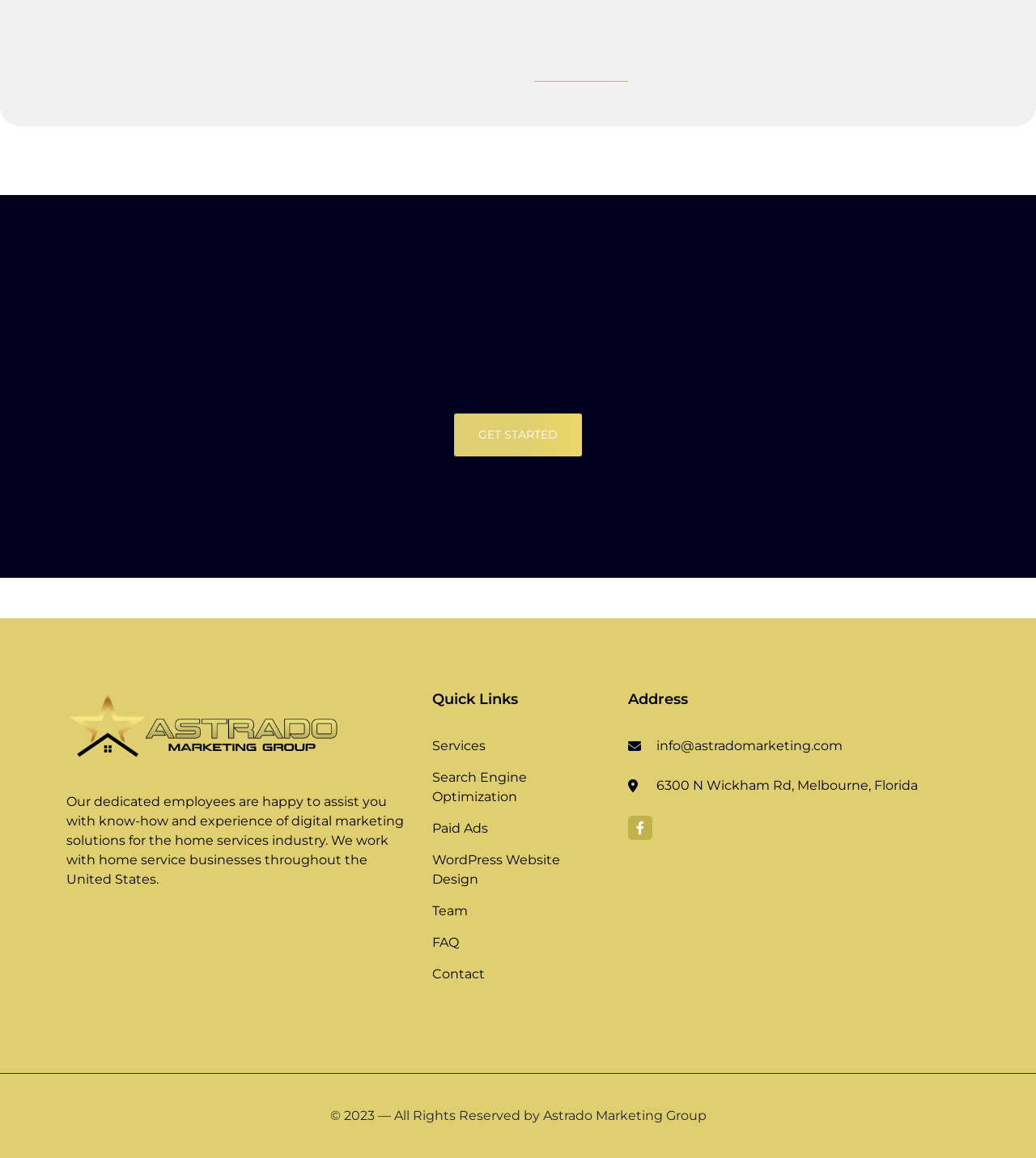Answer the question using only one word or a concise phrase: What is the company's email address?

info@astradomarketing.com